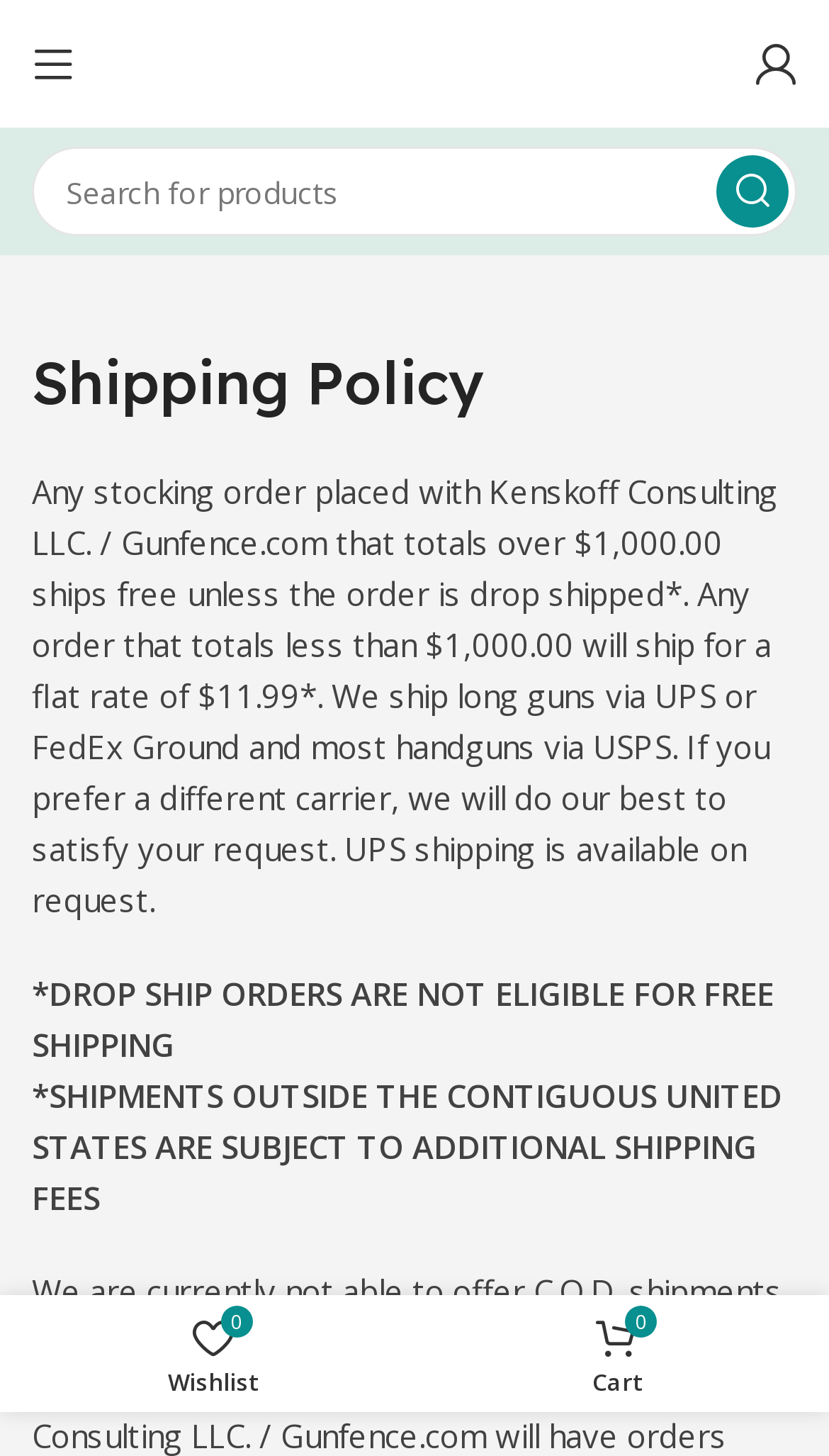What is the free shipping threshold?
Using the visual information, reply with a single word or short phrase.

$1,000.00